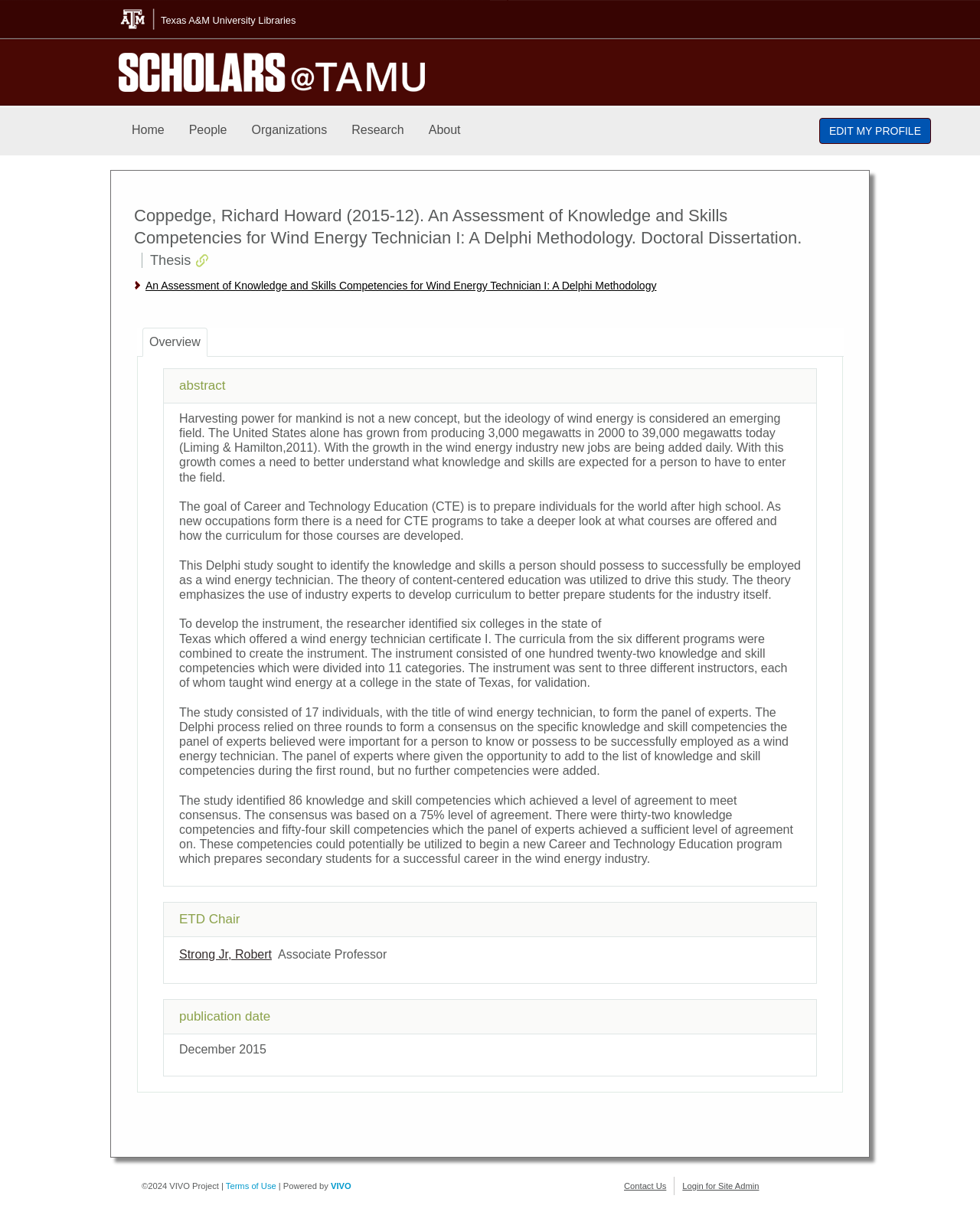Identify the bounding box of the HTML element described here: "About". Provide the coordinates as four float numbers between 0 and 1: [left, top, right, bottom].

[0.425, 0.086, 0.482, 0.126]